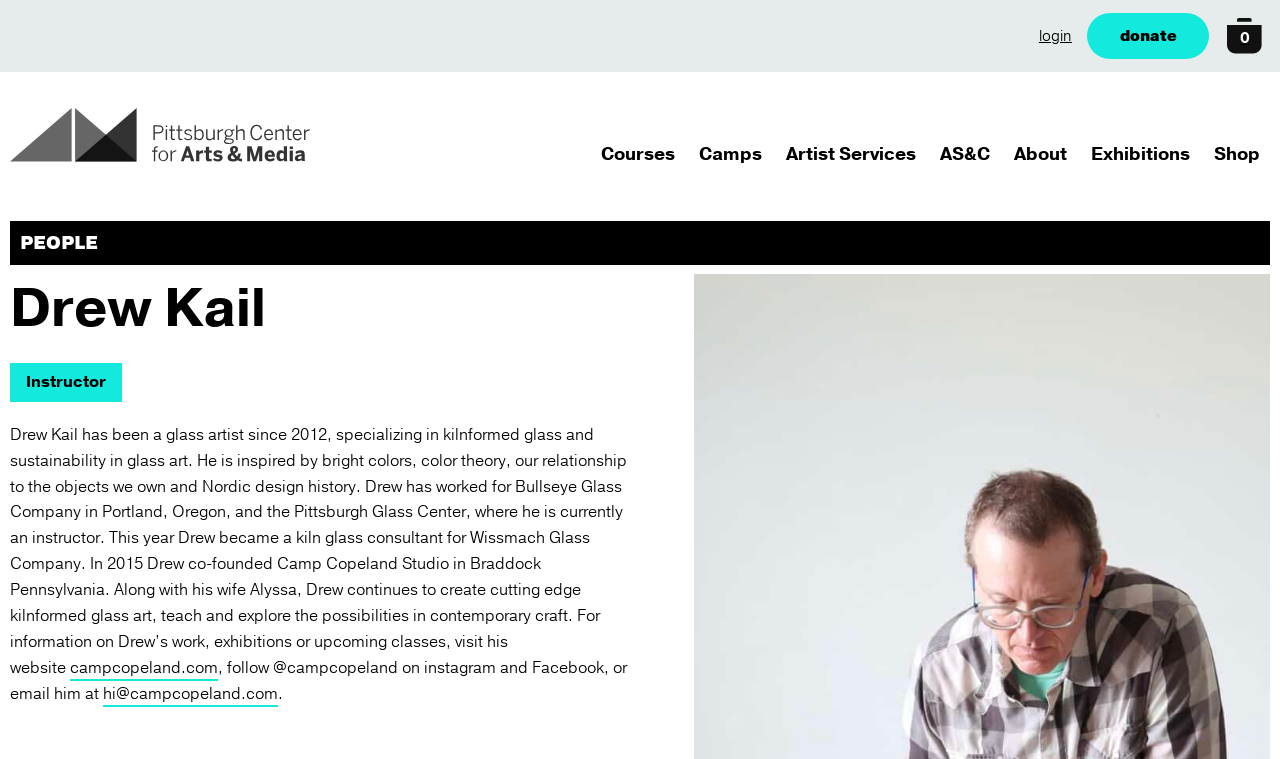What is the current role of Drew Kail at the Pittsburgh Glass Center?
Provide a detailed answer to the question using information from the image.

According to the webpage, specifically the StaticText element with the text 'Drew has worked for Bullseye Glass Company in Portland, Oregon, and the Pittsburgh Glass Center, where he is currently an instructor...', Drew Kail is currently an instructor at the Pittsburgh Glass Center.